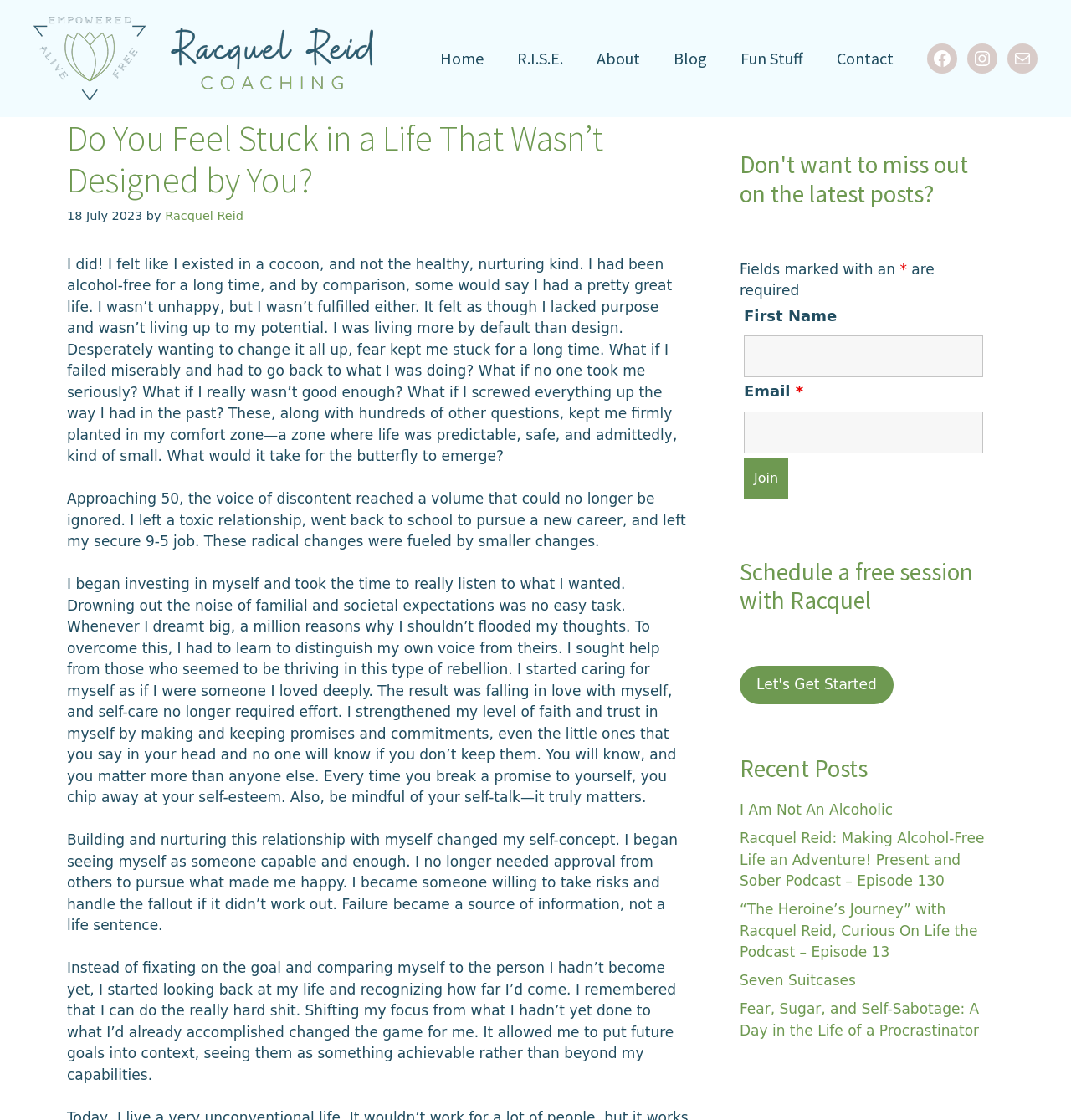What is the topic of the first blog post?
Based on the image, answer the question in a detailed manner.

The first blog post on the webpage is about feeling stuck in life, as described in the StaticText element, which says 'Do You Feel Stuck in a Life That Wasn’t Designed by You?'.